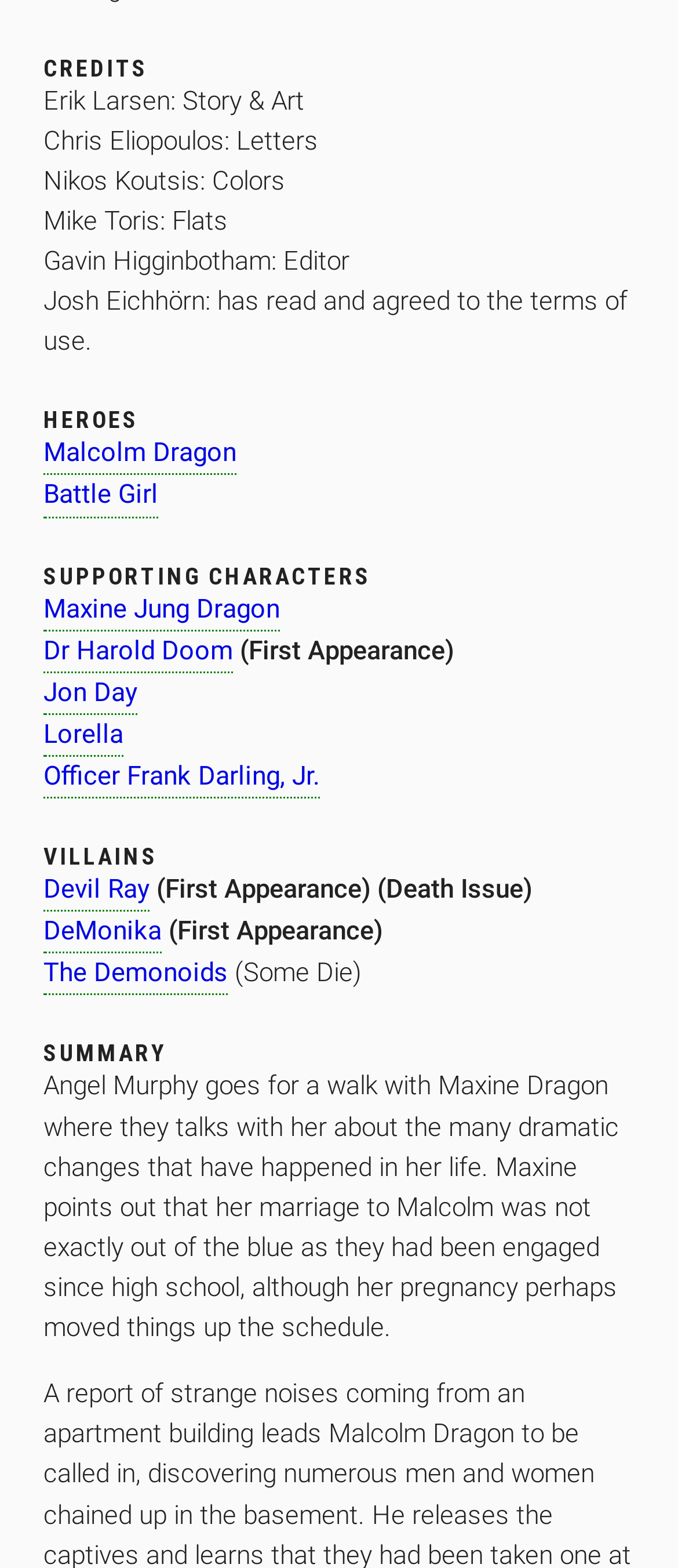Locate the bounding box coordinates of the item that should be clicked to fulfill the instruction: "Read about Maxine Jung Dragon".

[0.064, 0.376, 0.413, 0.402]